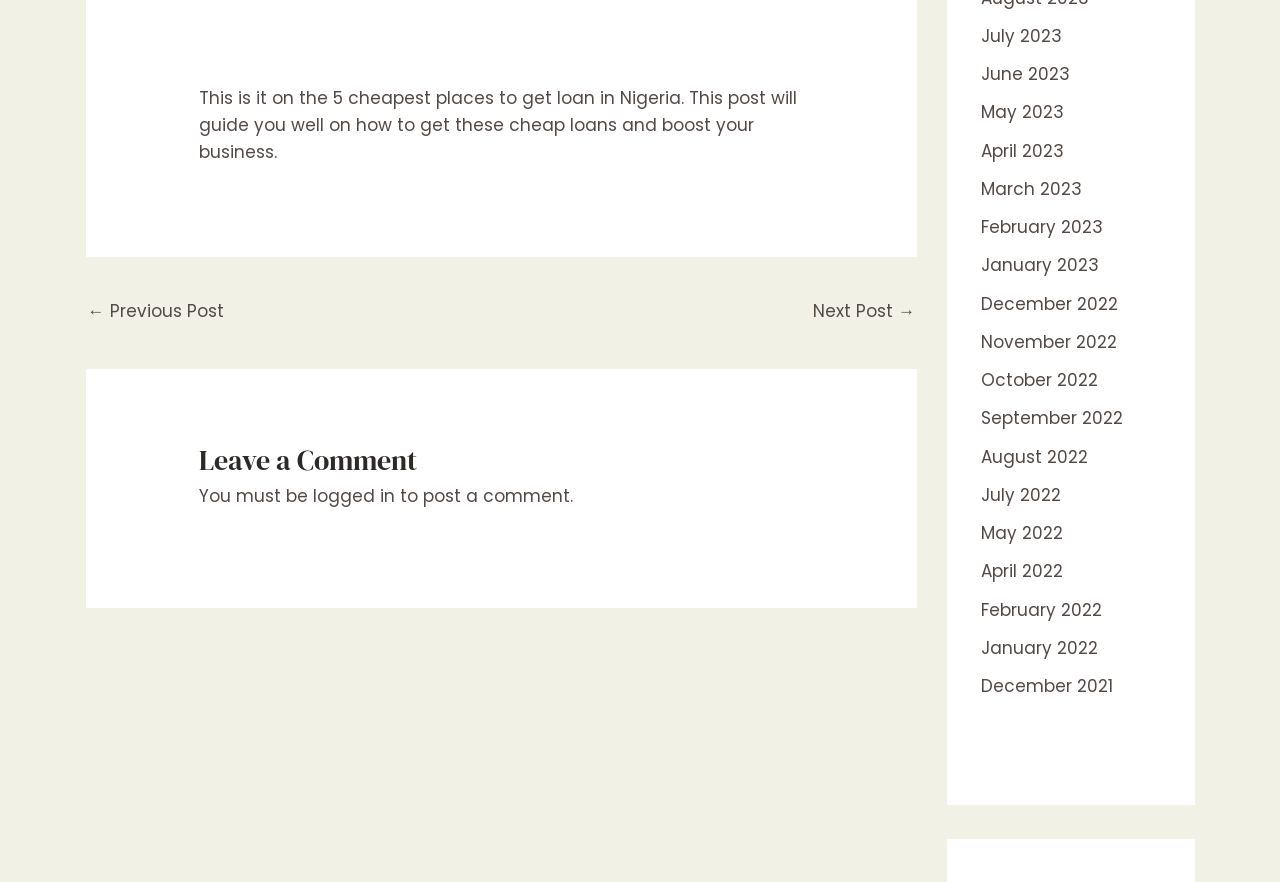What is the topic of the current post?
Give a comprehensive and detailed explanation for the question.

The topic of the current post can be determined by reading the static text at the top of the page, which says 'This is it on the 5 cheapest places to get loan in Nigeria. This post will guide you well on how to get these cheap loans and boost your business.'